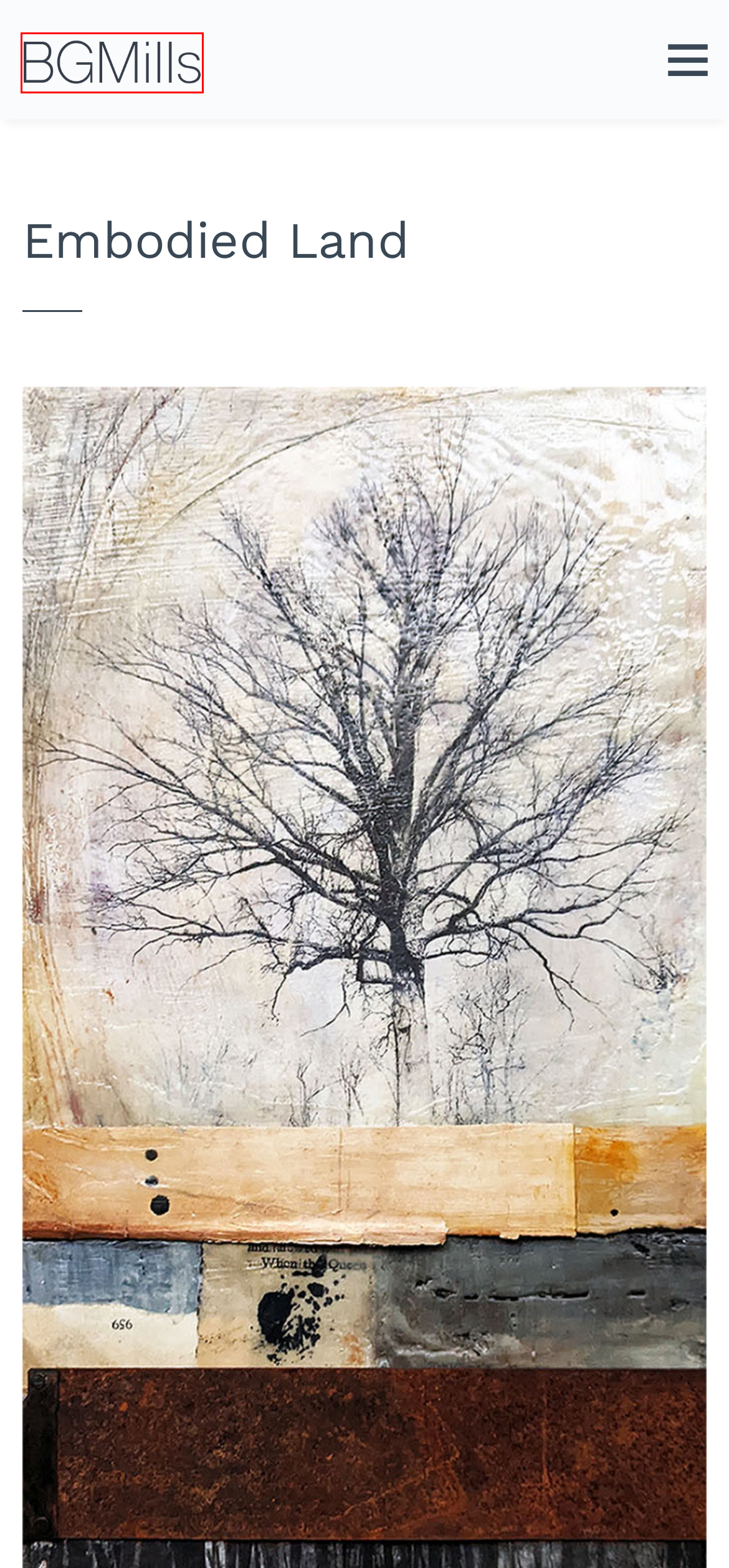A screenshot of a webpage is provided, featuring a red bounding box around a specific UI element. Identify the webpage description that most accurately reflects the new webpage after interacting with the selected element. Here are the candidates:
A. Land Art - Bridgette Guerzon Mills
B. Encaustic & Mixed Media Artist - Bridgette Guerzon Mills
C. 2013 - Bridgette Guerzon Mills
D. Where Earth Meets Sky And Water - Bridgette Guerzon Mills
E. 2019 - Bridgette Guerzon Mills
F. Red Barn On A Sunny Day - Bridgette Guerzon Mills
G. Resume - Bridgette Guerzon Mills
H. 2005 - Bridgette Guerzon Mills

B